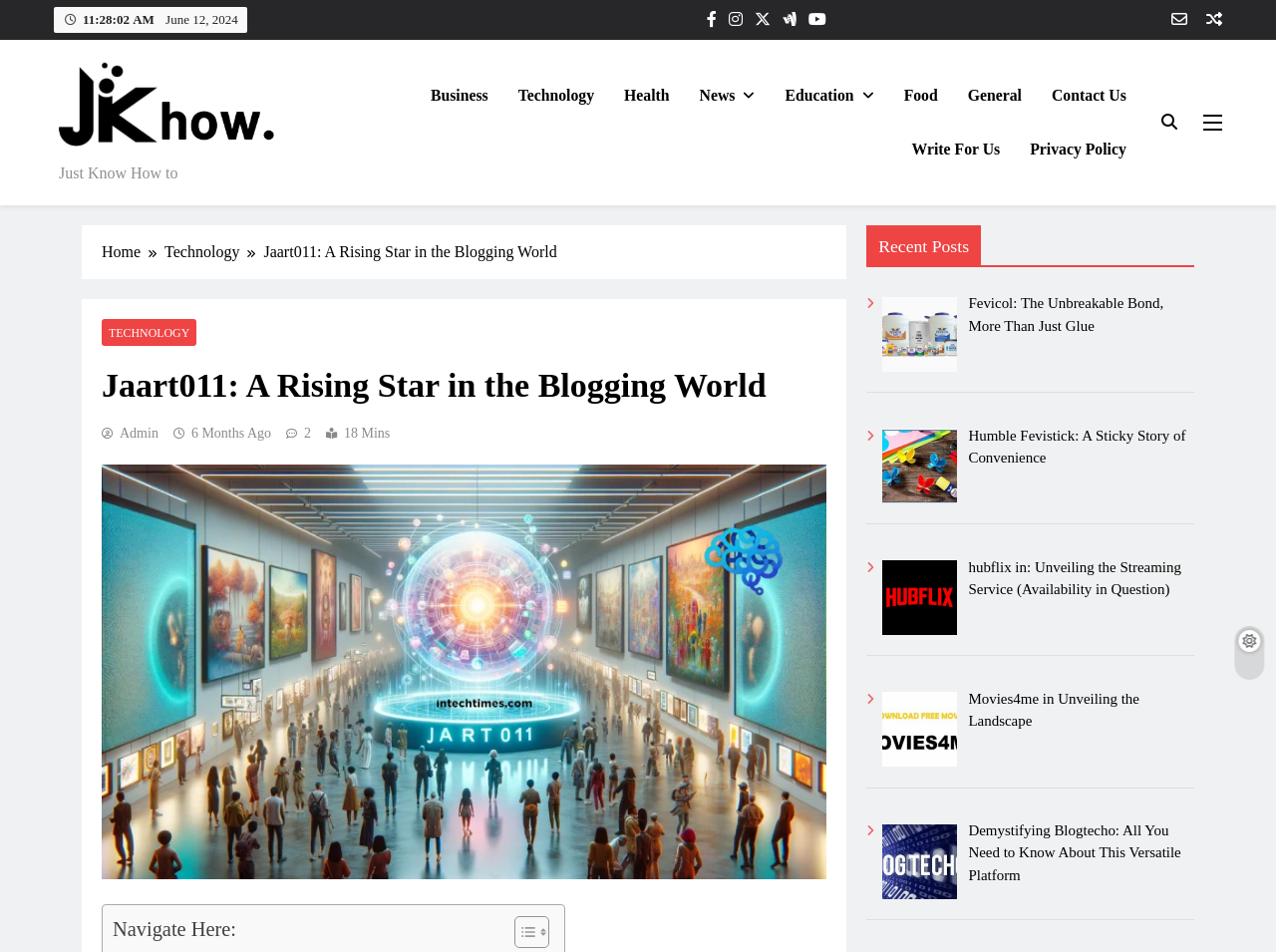Using the image as a reference, answer the following question in as much detail as possible:
What categories are available on this blog?

I found a list of categories on the webpage, including Business, Technology, Health, News, Education, Food, and General, which are likely to be the categories available on this blog.